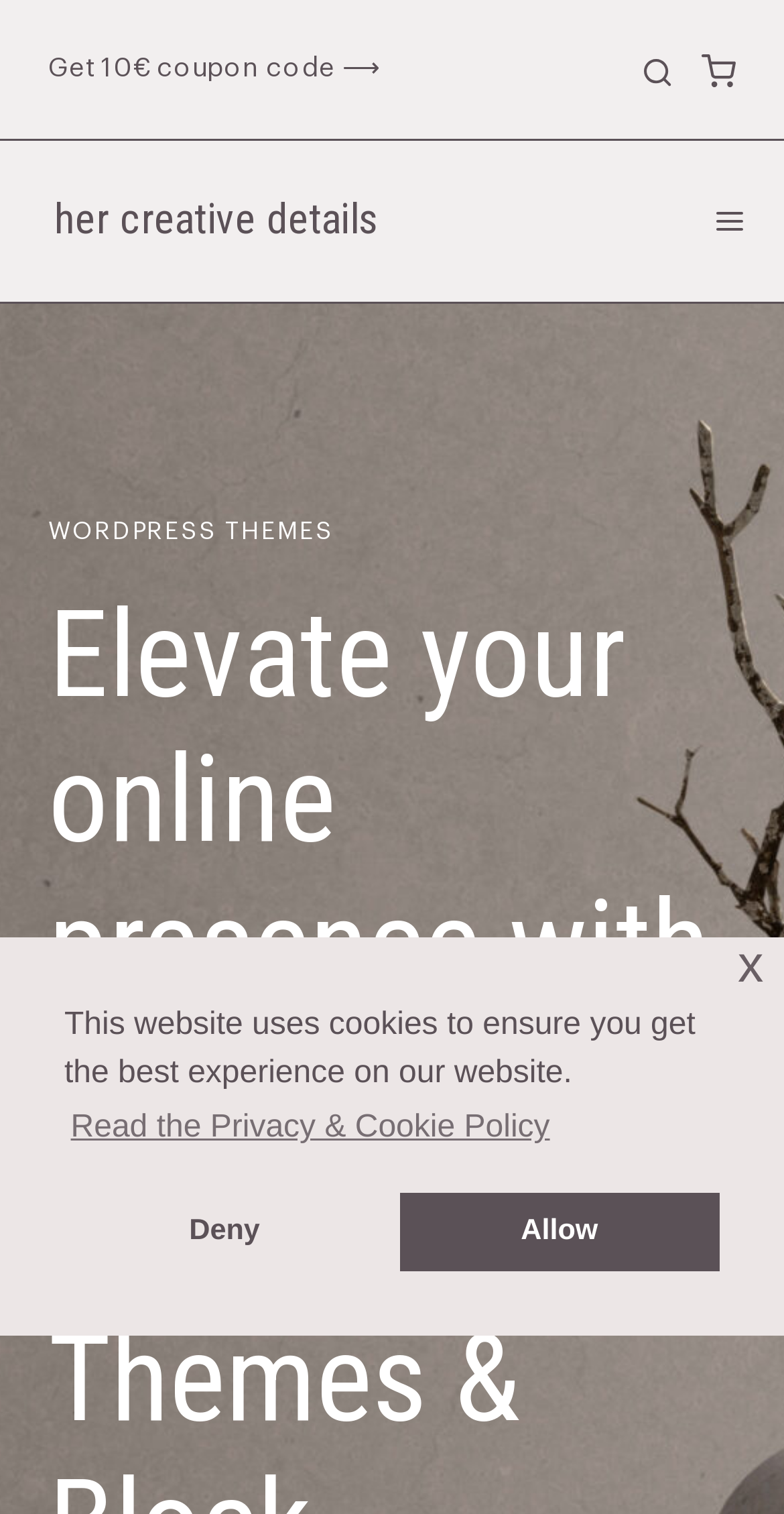What is the name of the design studio?
Look at the image and respond with a one-word or short-phrase answer.

Her creative details